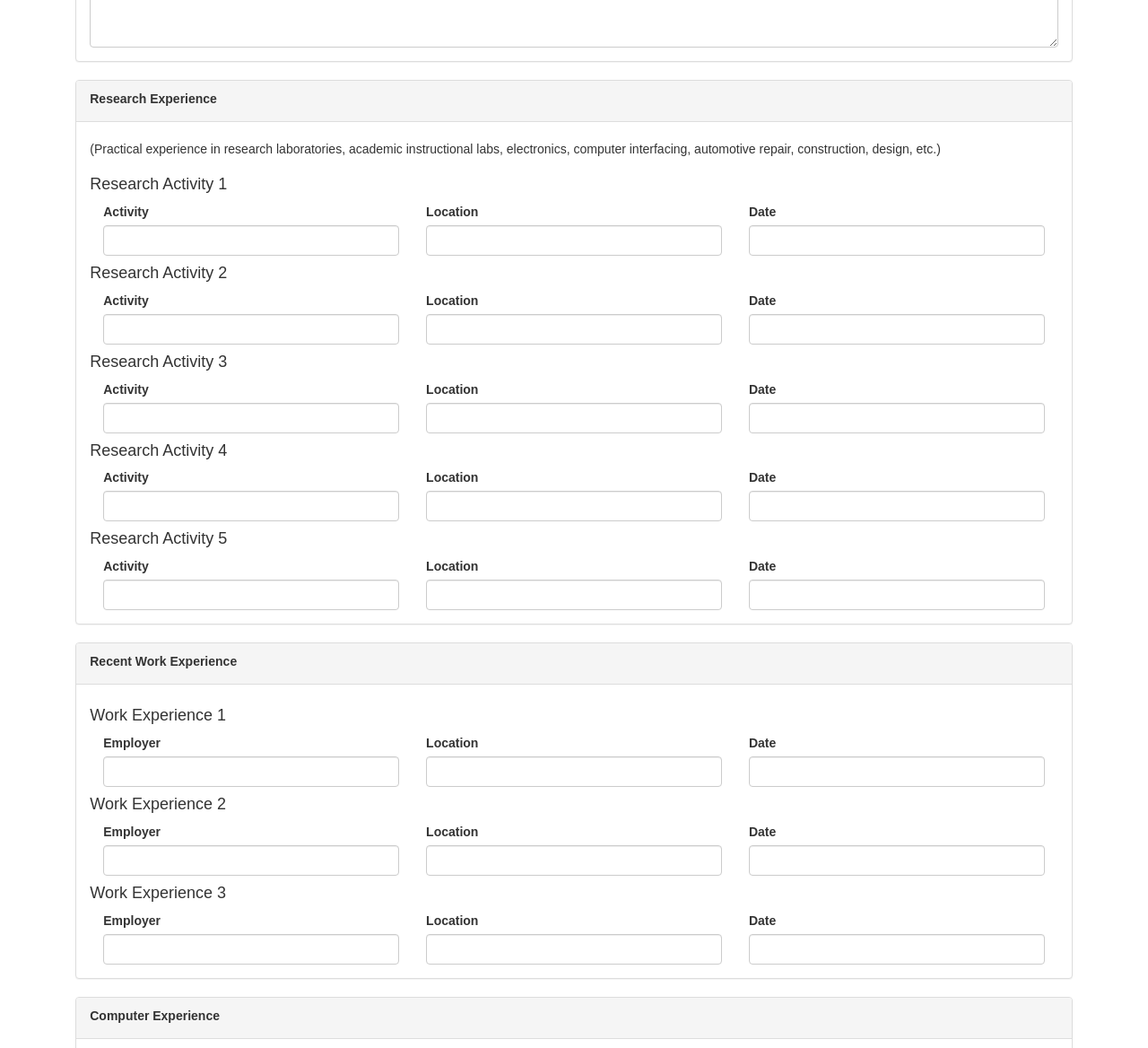What is the label for the first textbox in the work experience section?
Examine the image and give a concise answer in one word or a short phrase.

Employer